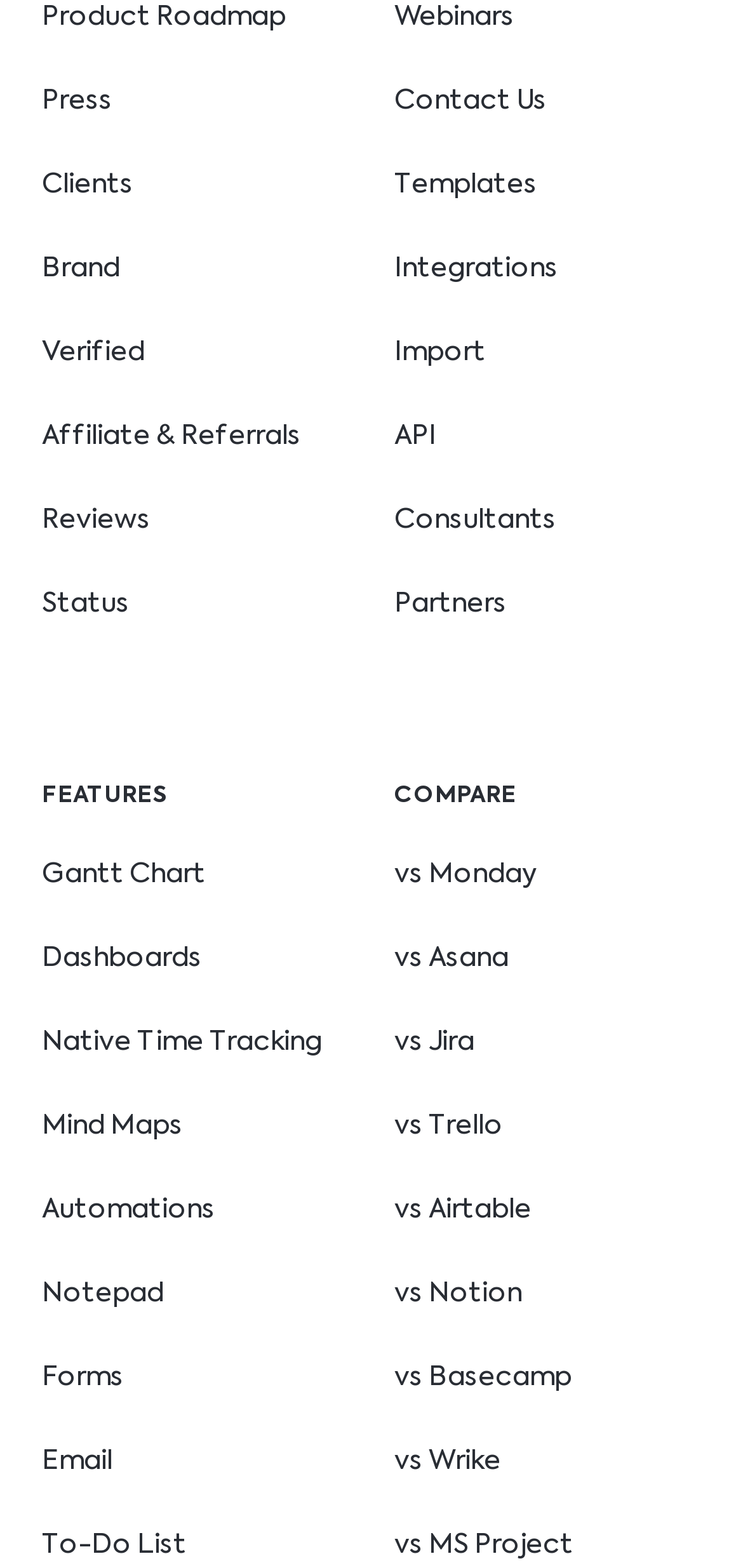Use one word or a short phrase to answer the question provided: 
What is the last link in the top-left section?

Status